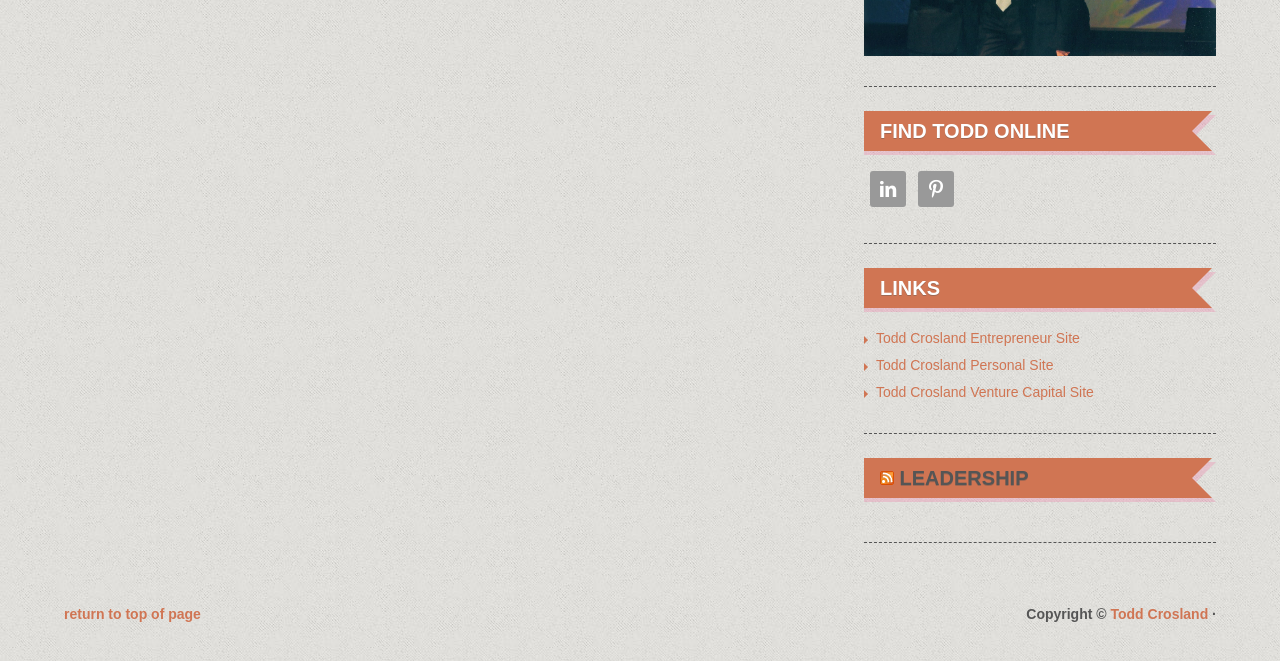Pinpoint the bounding box coordinates of the clickable area necessary to execute the following instruction: "Return to top of page". The coordinates should be given as four float numbers between 0 and 1, namely [left, top, right, bottom].

[0.05, 0.916, 0.157, 0.94]